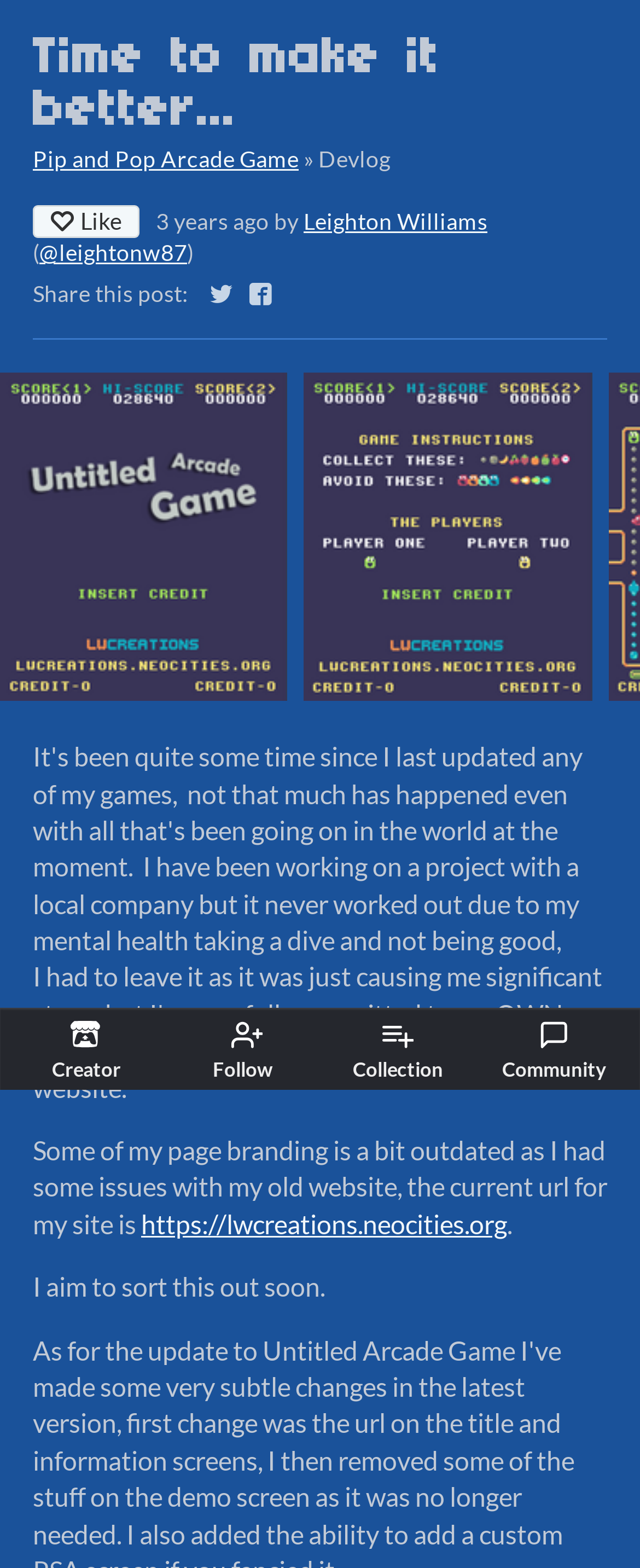Refer to the element description View all by Leighton WilliamsCreator and identify the corresponding bounding box in the screenshot. Format the coordinates as (top-left x, top-left y, bottom-right x, bottom-right y) with values in the range of 0 to 1.

[0.068, 0.646, 0.201, 0.69]